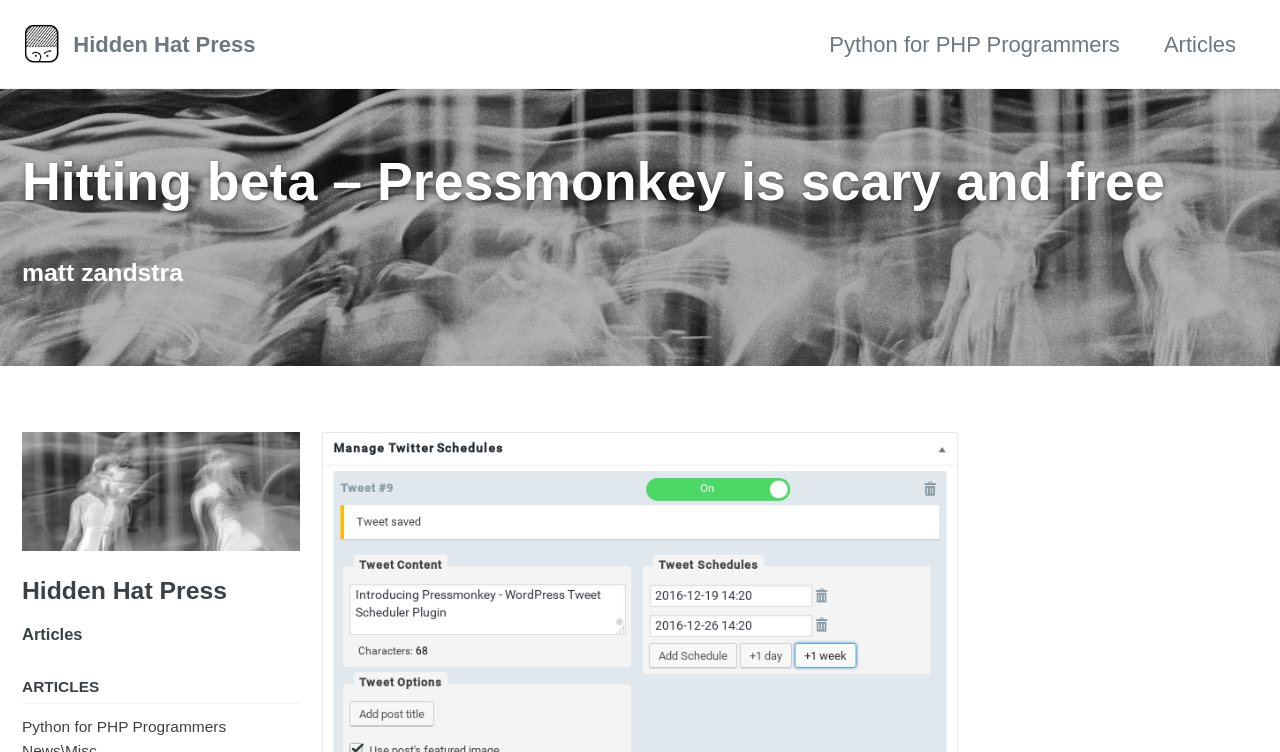Provide a brief response to the question below using one word or phrase:
What is the topic of the article?

Python for PHP Programmers